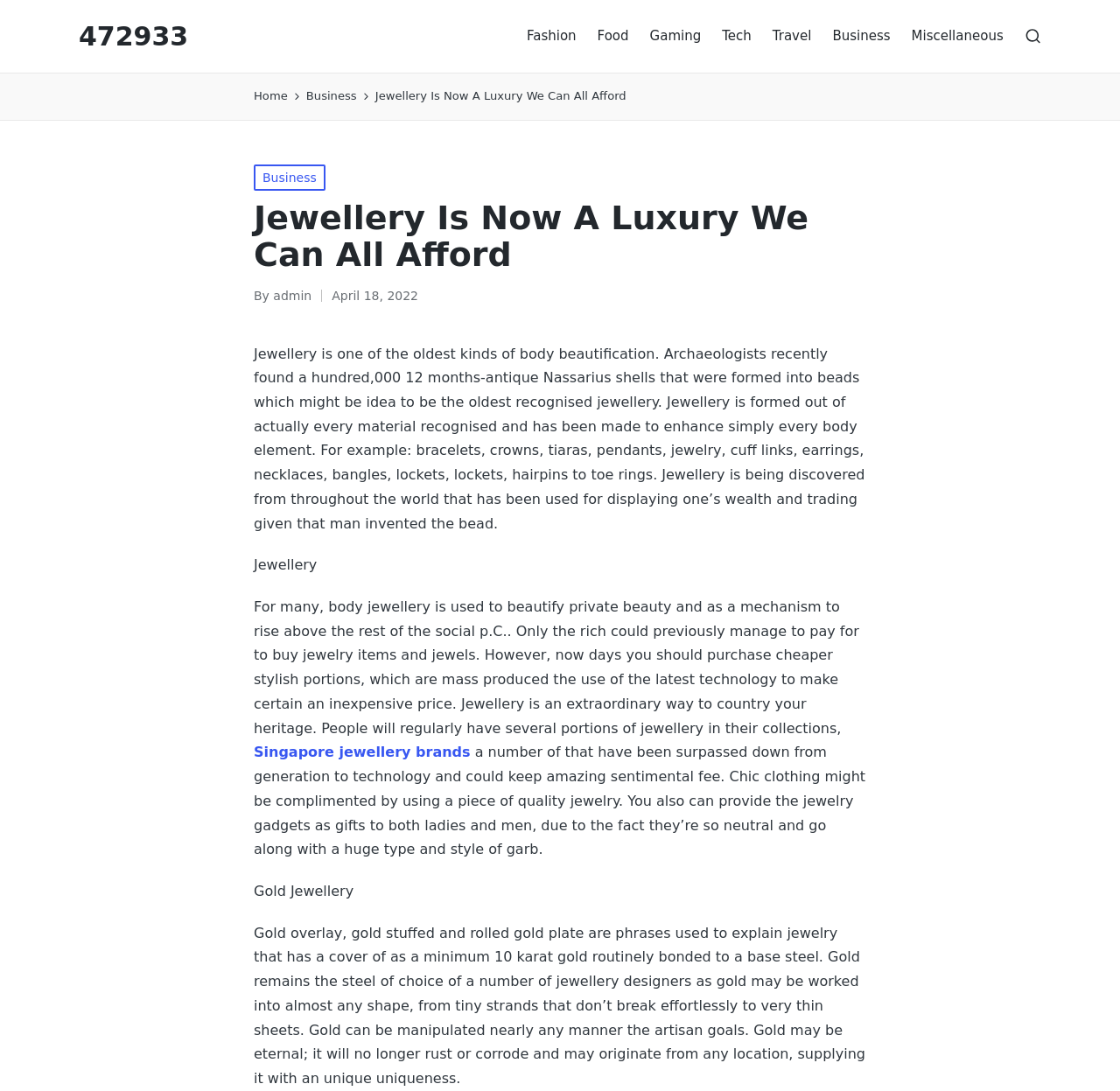Using the information shown in the image, answer the question with as much detail as possible: What is the significance of gold in jewellery?

According to the webpage, gold is a popular choice for jewellery designers because it's eternal, doesn't rust or corrode, and can be worked into almost any shape, making it a unique and versatile material.